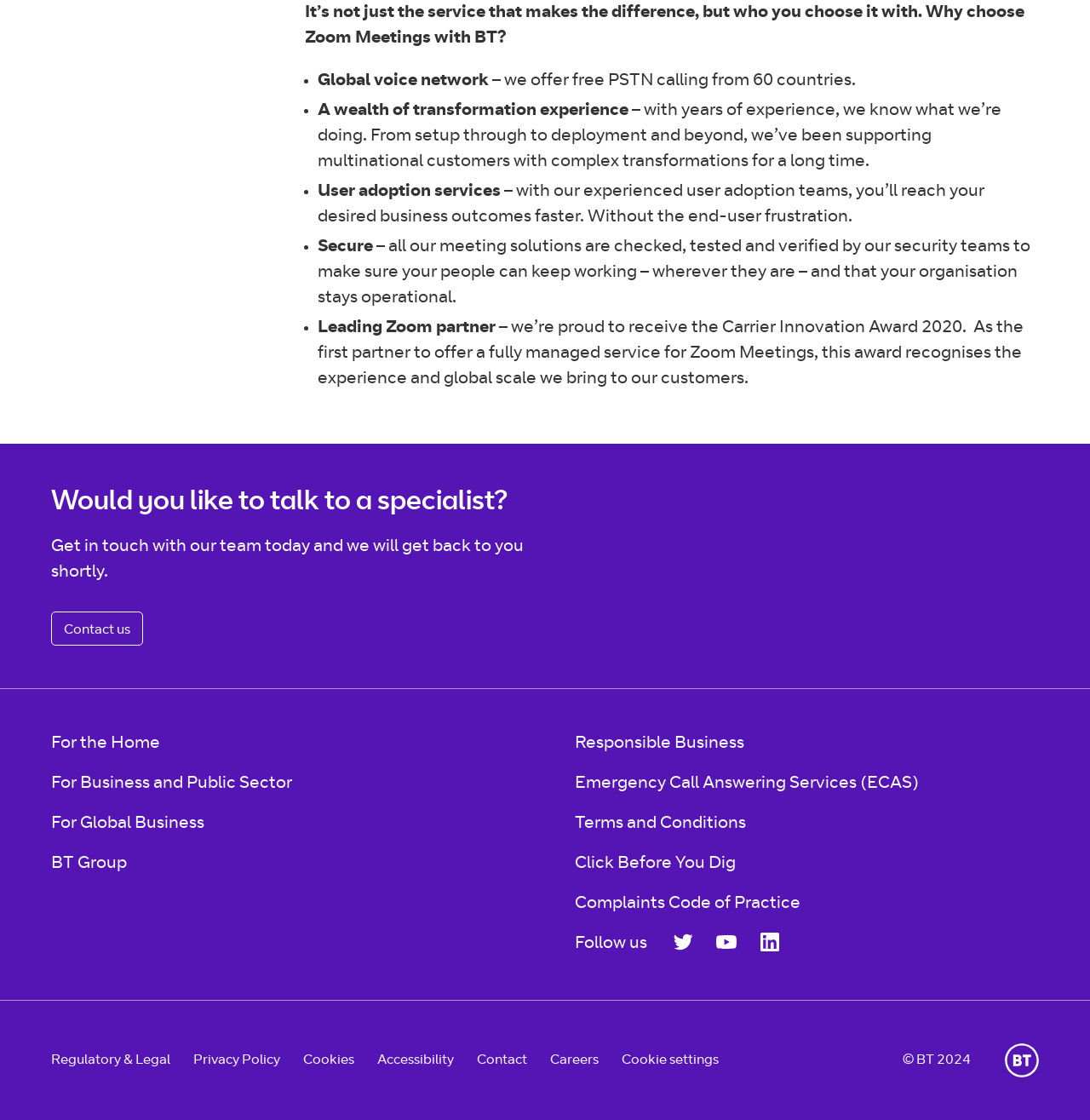Locate the UI element described by Emergency Call Answering Services (ECAS) and provide its bounding box coordinates. Use the format (top-left x, top-left y, bottom-right x, bottom-right y) with all values as floating point numbers between 0 and 1.

[0.527, 0.693, 0.843, 0.708]